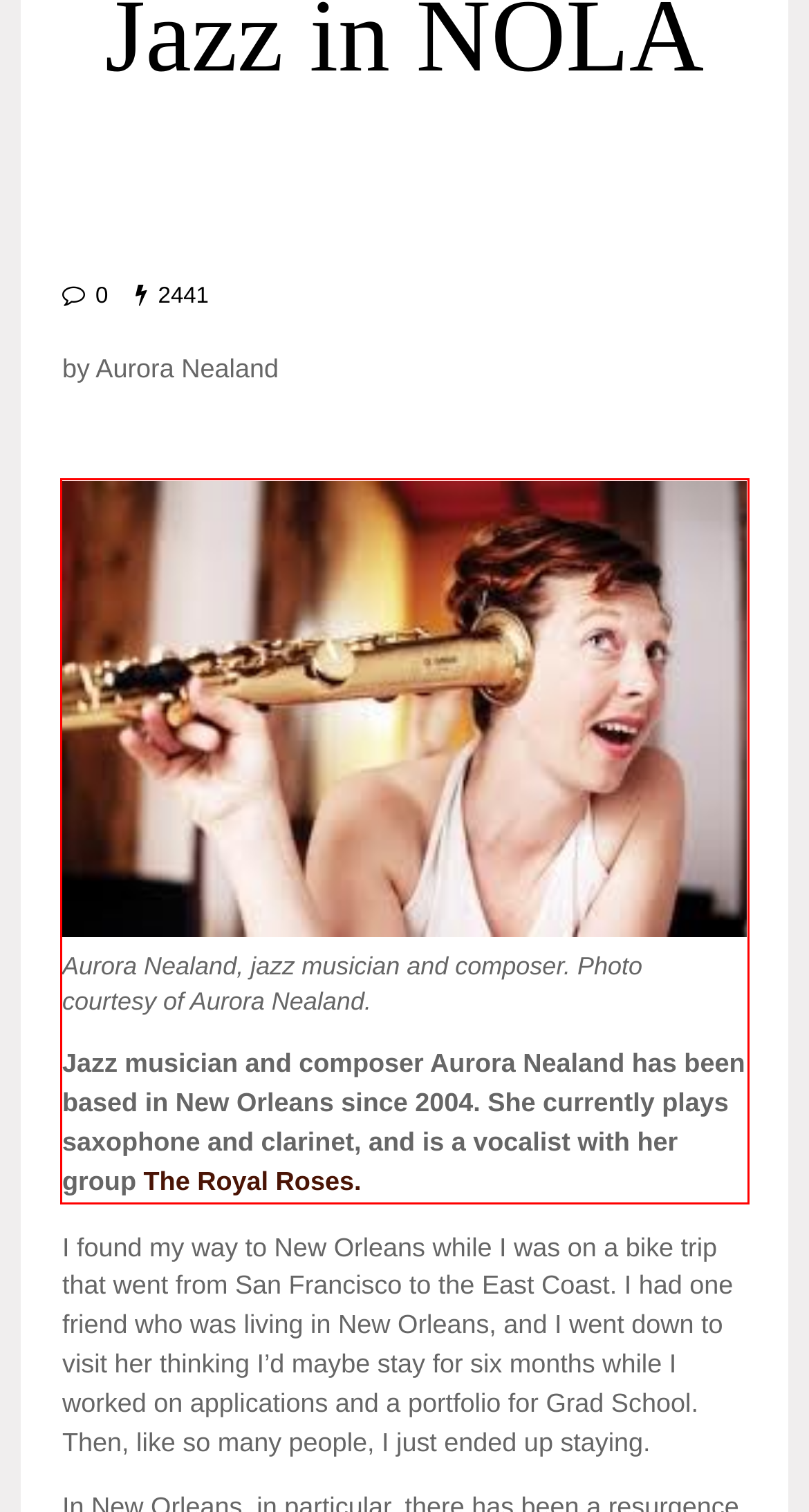You are provided with a screenshot of a webpage that includes a red bounding box. Extract and generate the text content found within the red bounding box.

Jazz musician and composer Aurora Nealand has been based in New Orleans since 2004. She currently plays saxophone and clarinet, and is a vocalist with her group The Royal Roses.